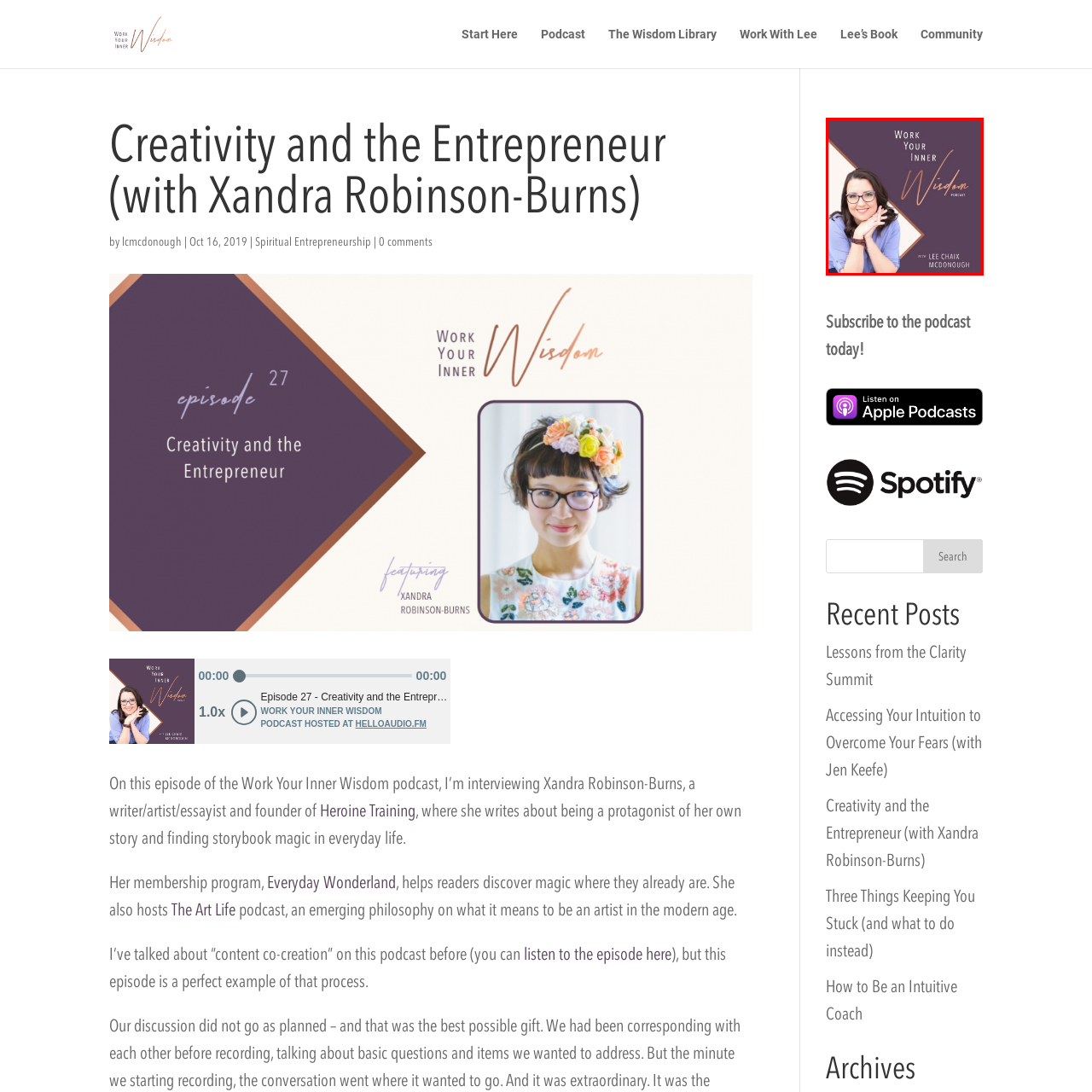What is Lee Chaix McDonough doing with her hands?
Direct your attention to the image marked by the red bounding box and provide a detailed answer based on the visual details available.

The caption describes Lee as posing thoughtfully with her hands clasped, implying that she is holding her hands together in a clasped position.